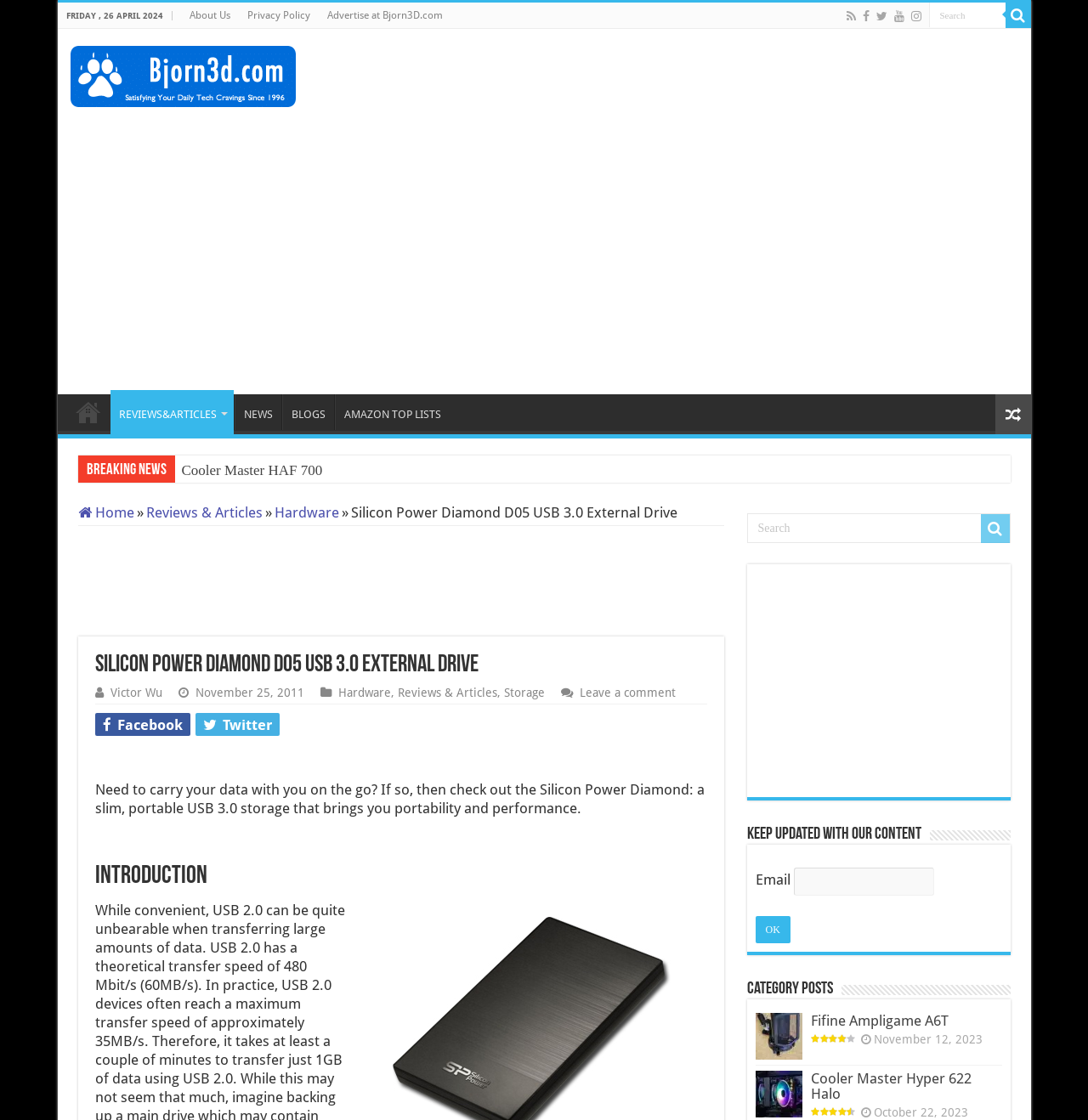How many social media platforms are mentioned on this webpage?
With the help of the image, please provide a detailed response to the question.

I found the answer by looking at the social media links at the bottom of the webpage, which are Facebook and Twitter, indicating that there are two social media platforms mentioned.